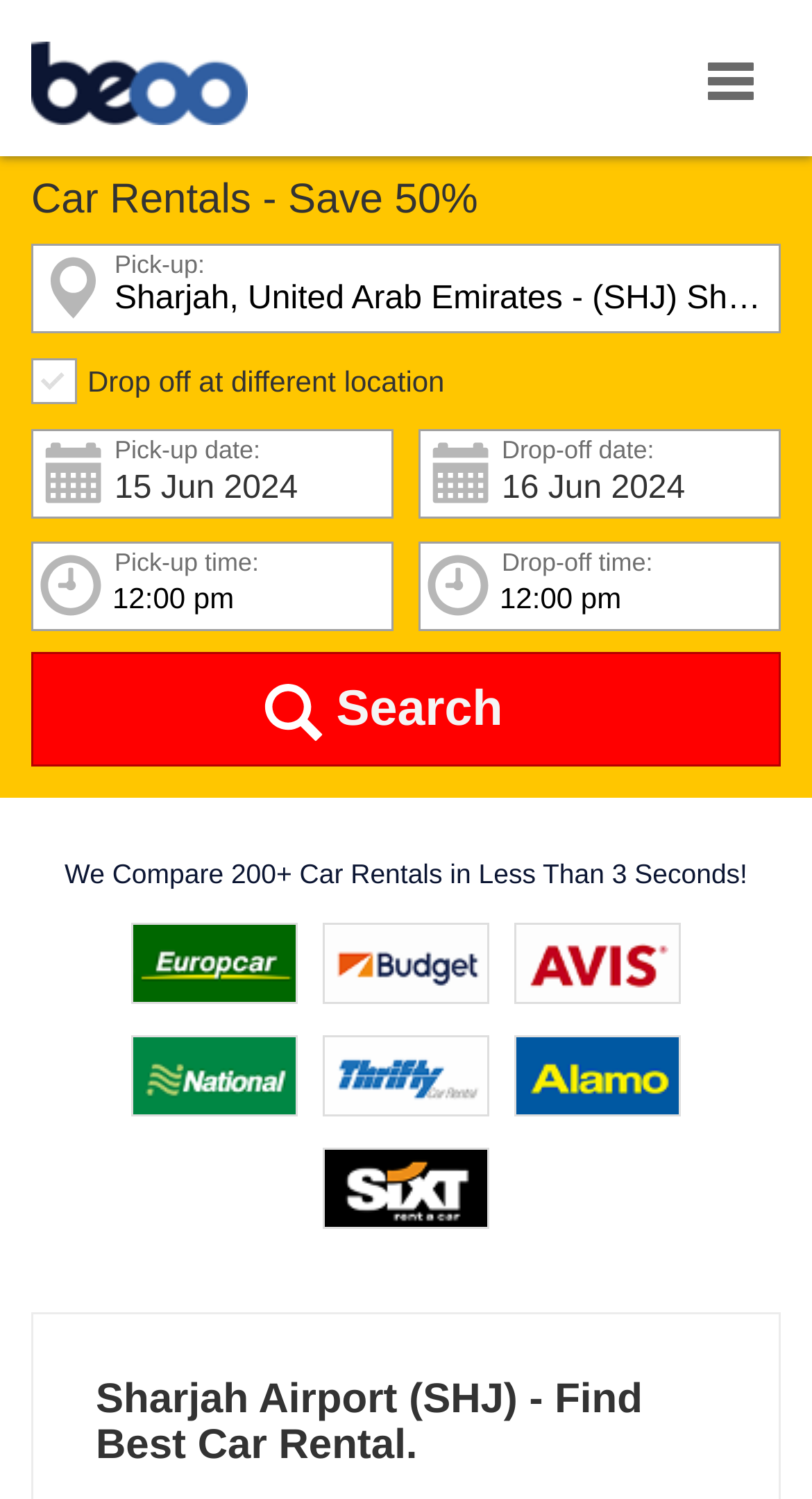What is the airport code for Sharjah Airport?
Provide a detailed and extensive answer to the question.

The webpage mentions 'Sharjah Airport (SHJ)' in multiple places, indicating that SHJ is the airport code for Sharjah Airport.